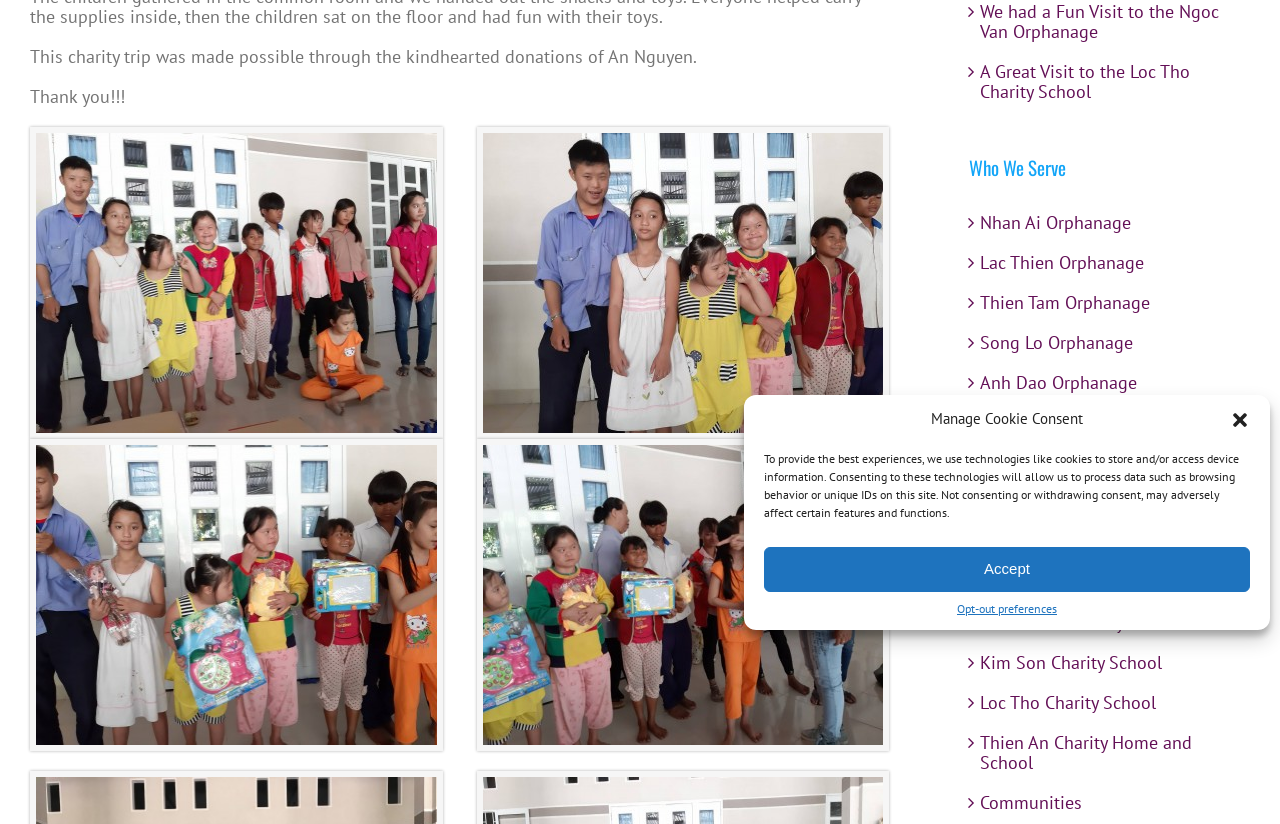Given the description of a UI element: "Ngoc Van Orphanage", identify the bounding box coordinates of the matching element in the webpage screenshot.

[0.766, 0.547, 0.893, 0.575]